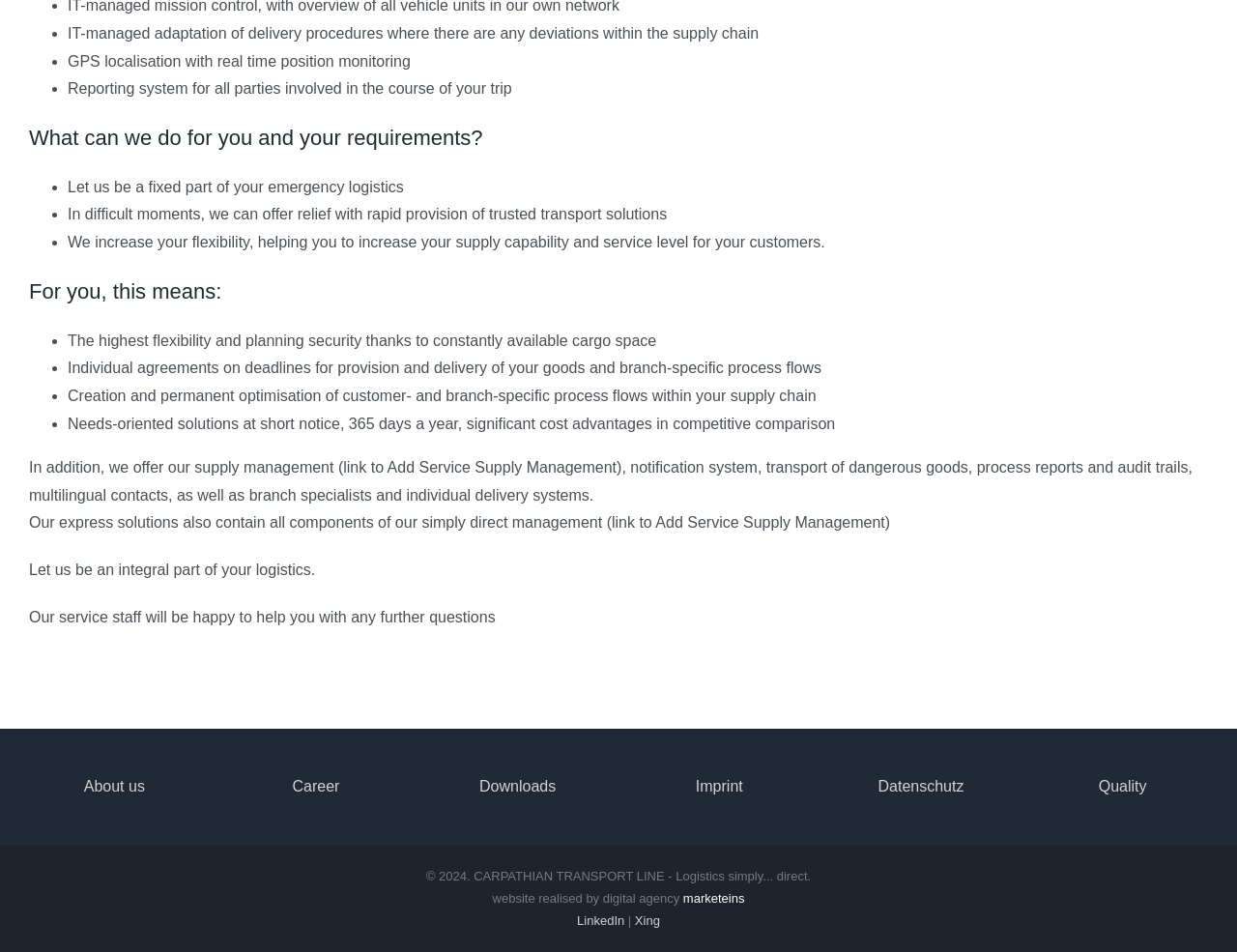Find the bounding box coordinates of the element's region that should be clicked in order to follow the given instruction: "Click on 'Imprint'". The coordinates should consist of four float numbers between 0 and 1, i.e., [left, top, right, bottom].

[0.562, 0.817, 0.601, 0.834]